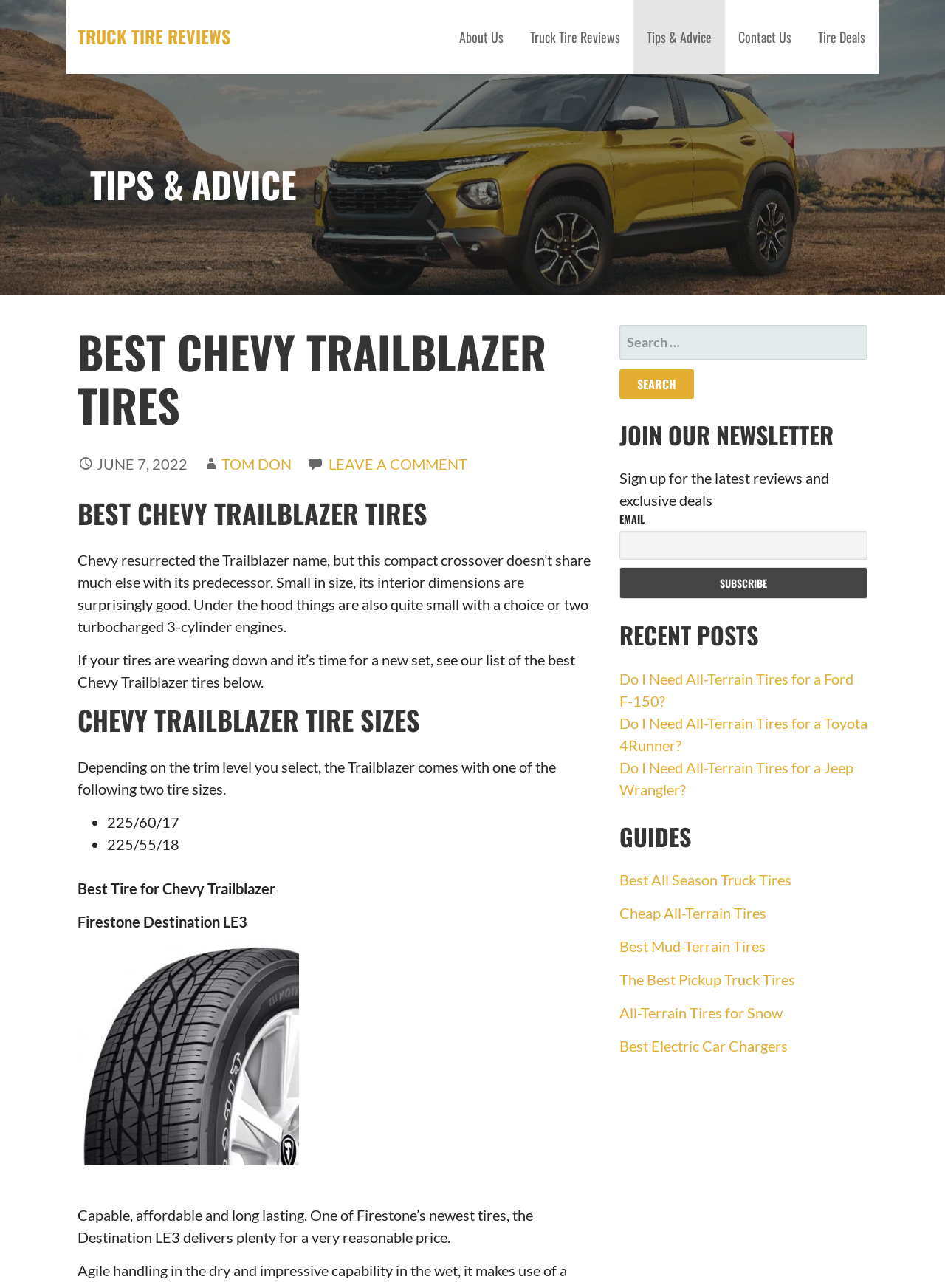Please answer the following question using a single word or phrase: 
What is the name of the tire recommended for the Chevy Trailblazer?

Firestone Destination LE3